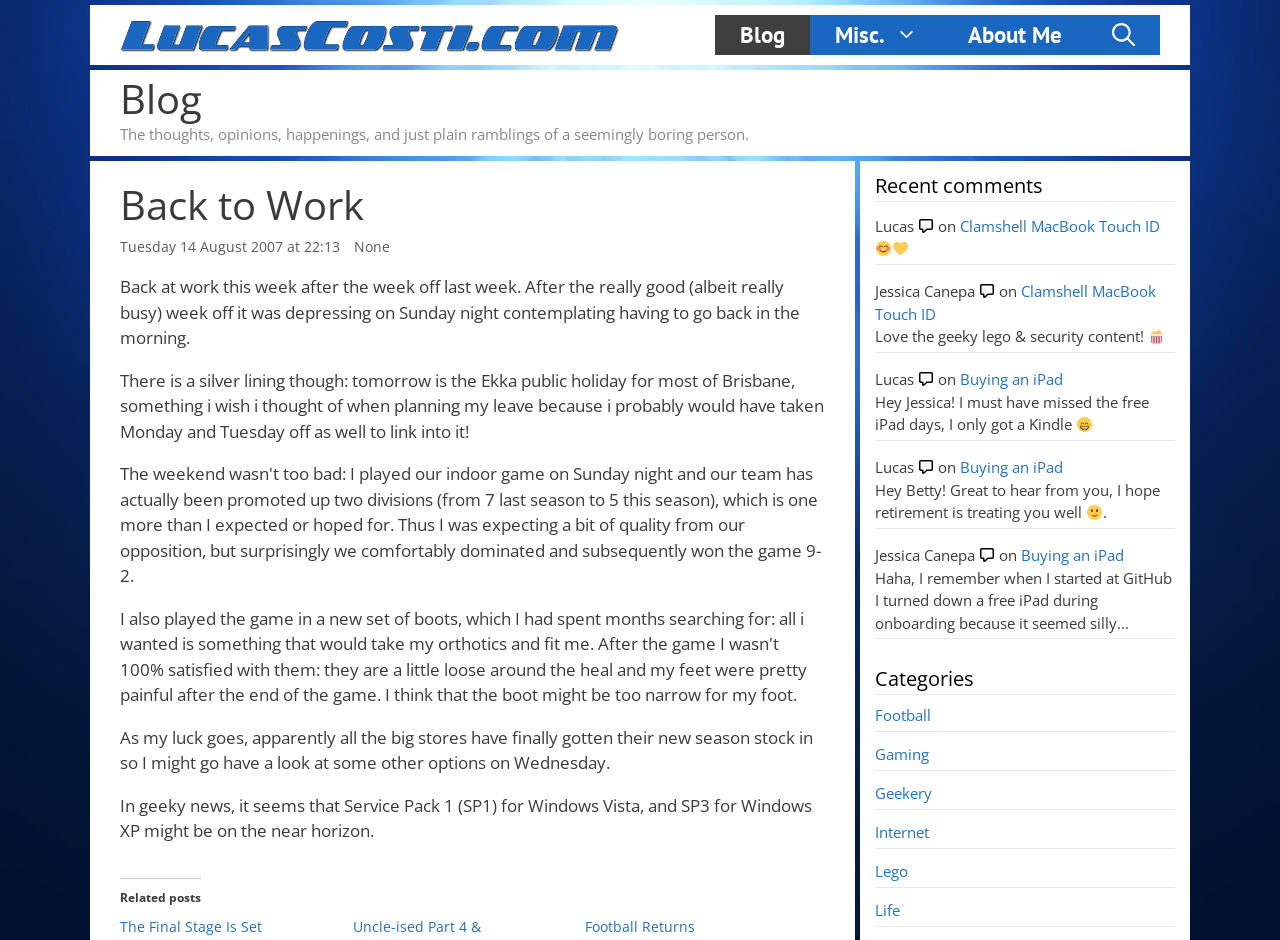Determine the bounding box coordinates for the area that should be clicked to carry out the following instruction: "View the 'Related posts'".

[0.094, 0.934, 0.157, 0.963]